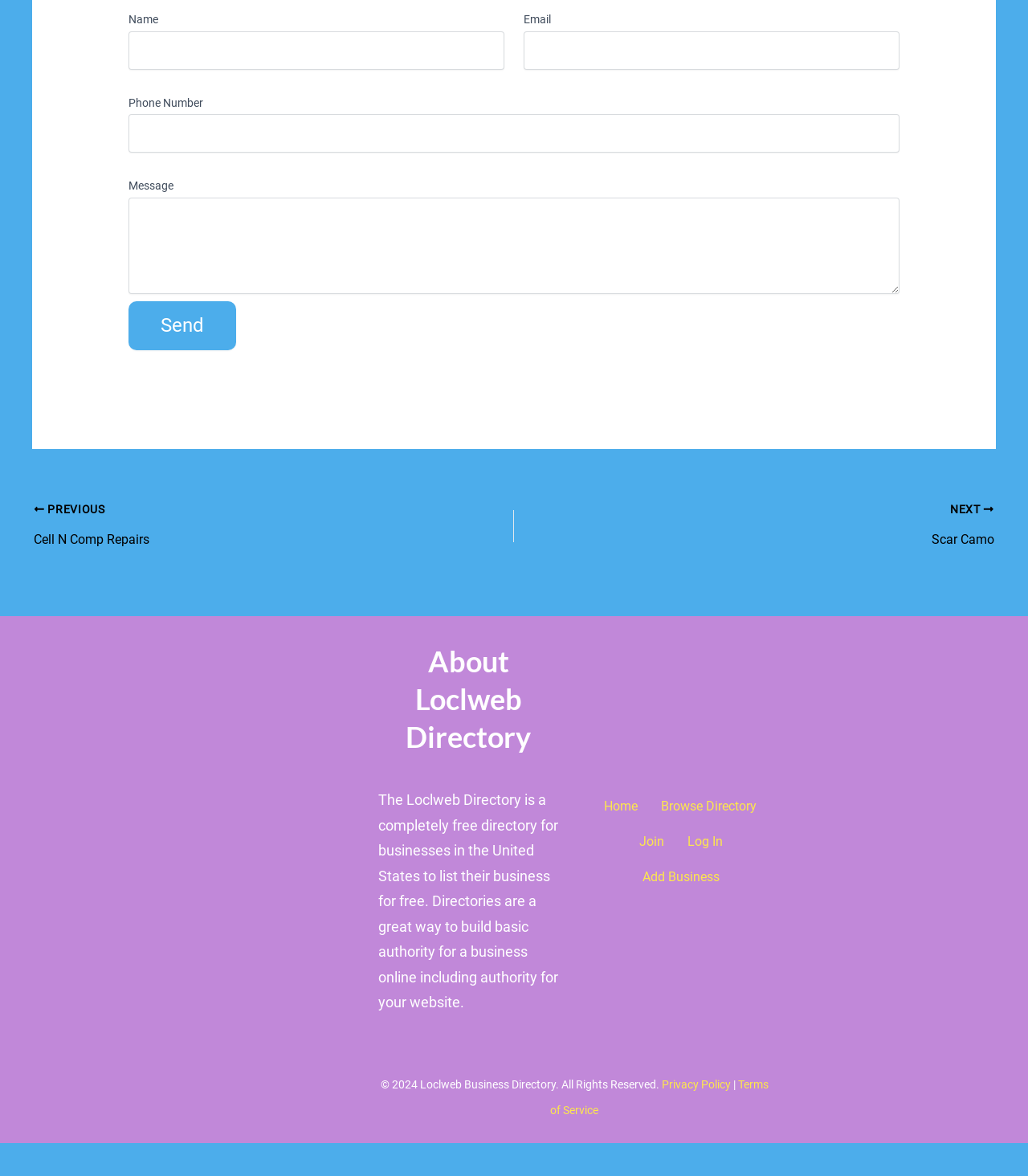Using the given element description, provide the bounding box coordinates (top-left x, top-left y, bottom-right x, bottom-right y) for the corresponding UI element in the screenshot: Add Business

[0.614, 0.922, 0.711, 0.952]